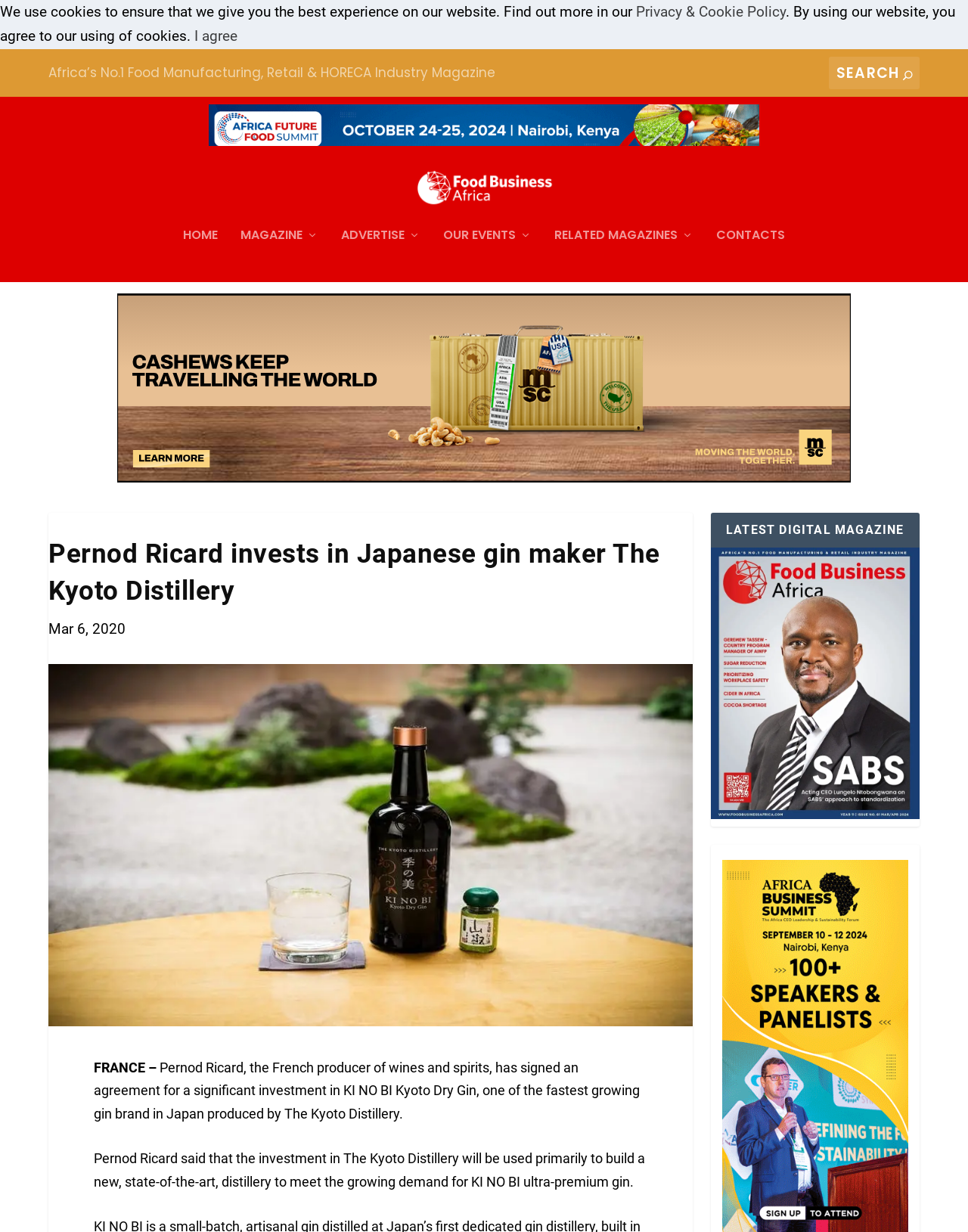Find the bounding box coordinates of the clickable region needed to perform the following instruction: "Check out the advertisement". The coordinates should be provided as four float numbers between 0 and 1, i.e., [left, top, right, bottom].

[0.216, 0.084, 0.784, 0.126]